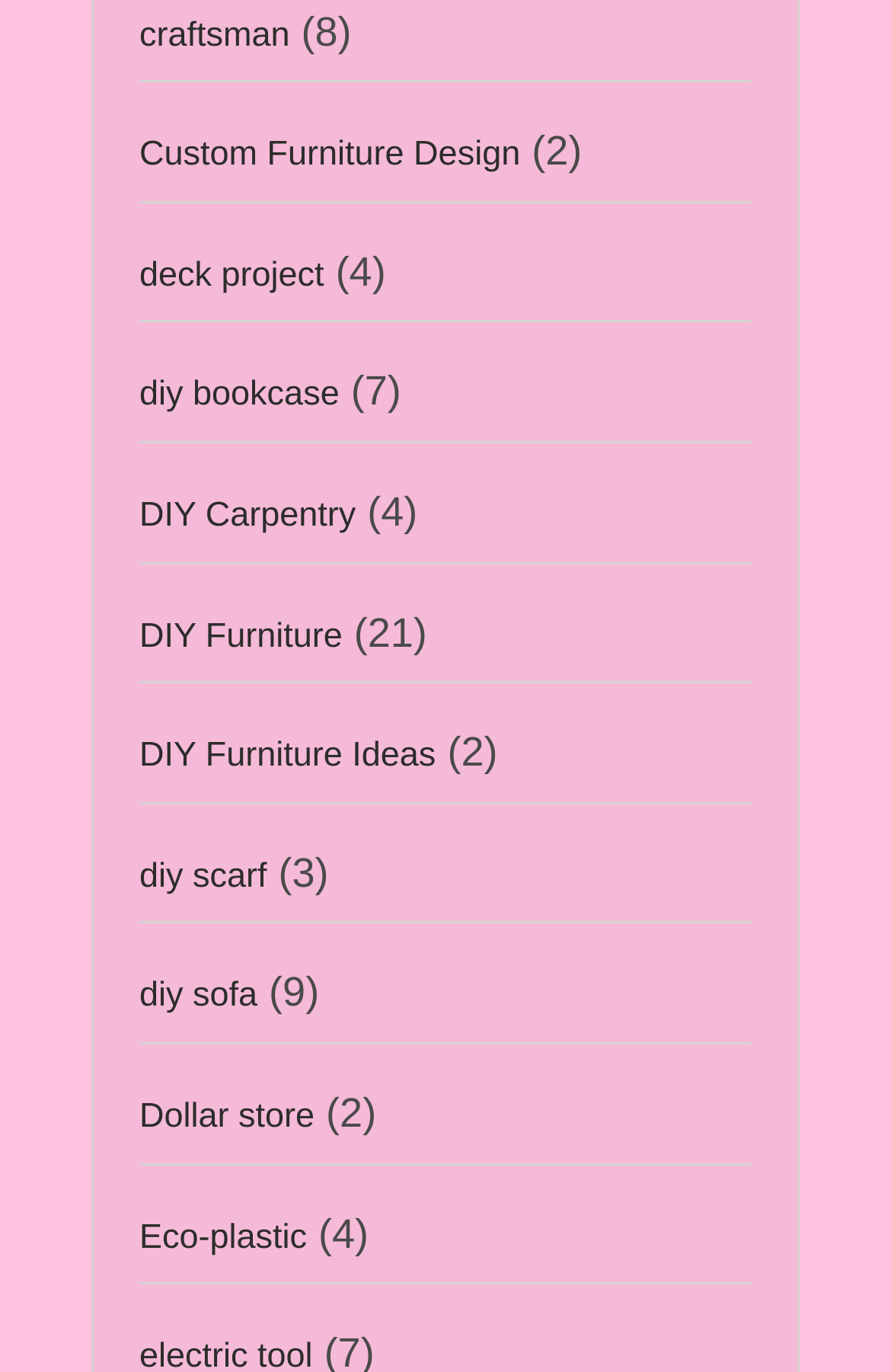What is the scope of the DIY projects?
Utilize the image to construct a detailed and well-explained answer.

The webpage mentions small DIY projects like a scarf, as well as larger projects like a deck or a sofa, suggesting that the scope of the DIY projects ranges from small to large.